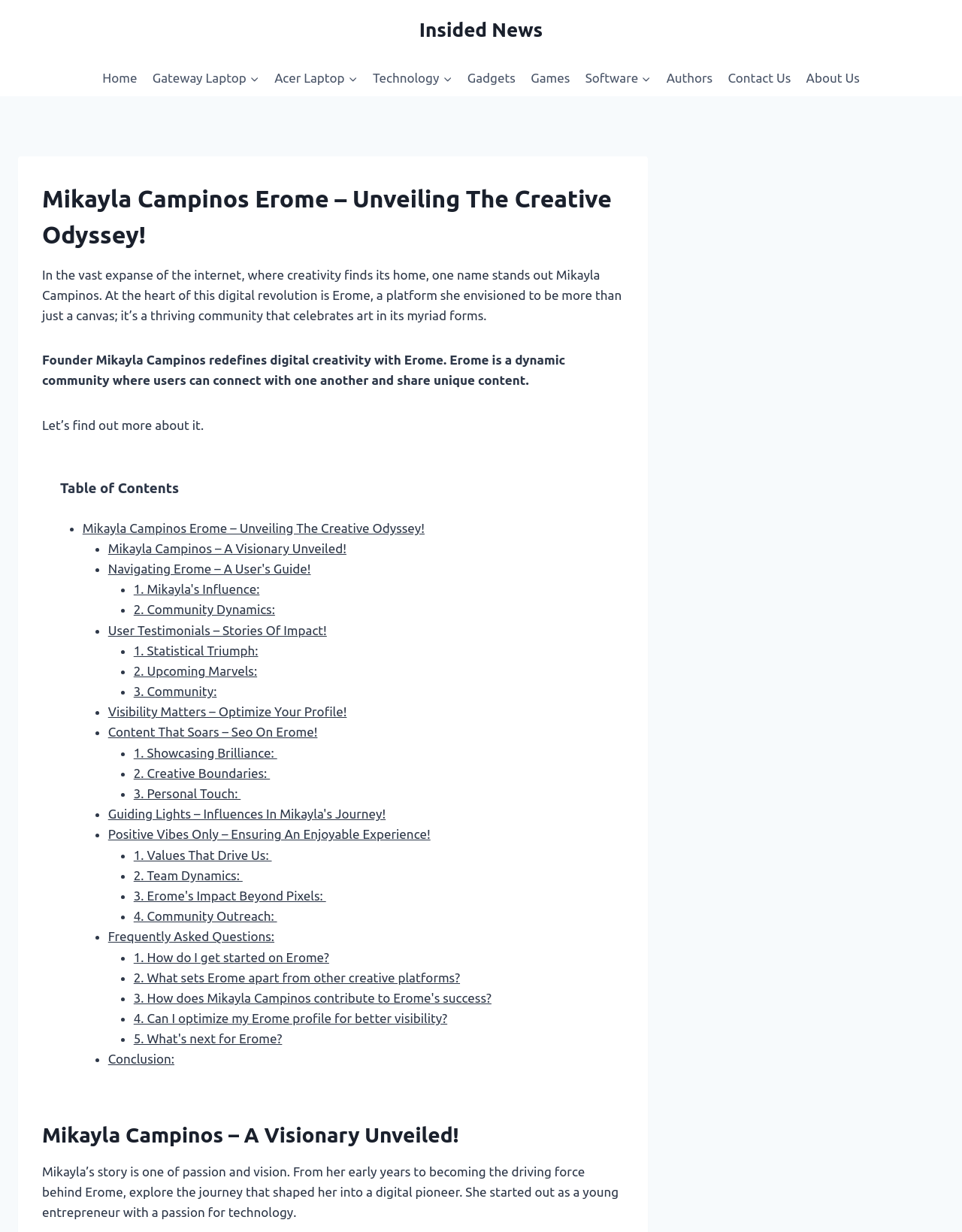Locate the bounding box coordinates of the area you need to click to fulfill this instruction: 'Expand the 'Gateway Laptop' menu'. The coordinates must be in the form of four float numbers ranging from 0 to 1: [left, top, right, bottom].

[0.259, 0.049, 0.271, 0.078]